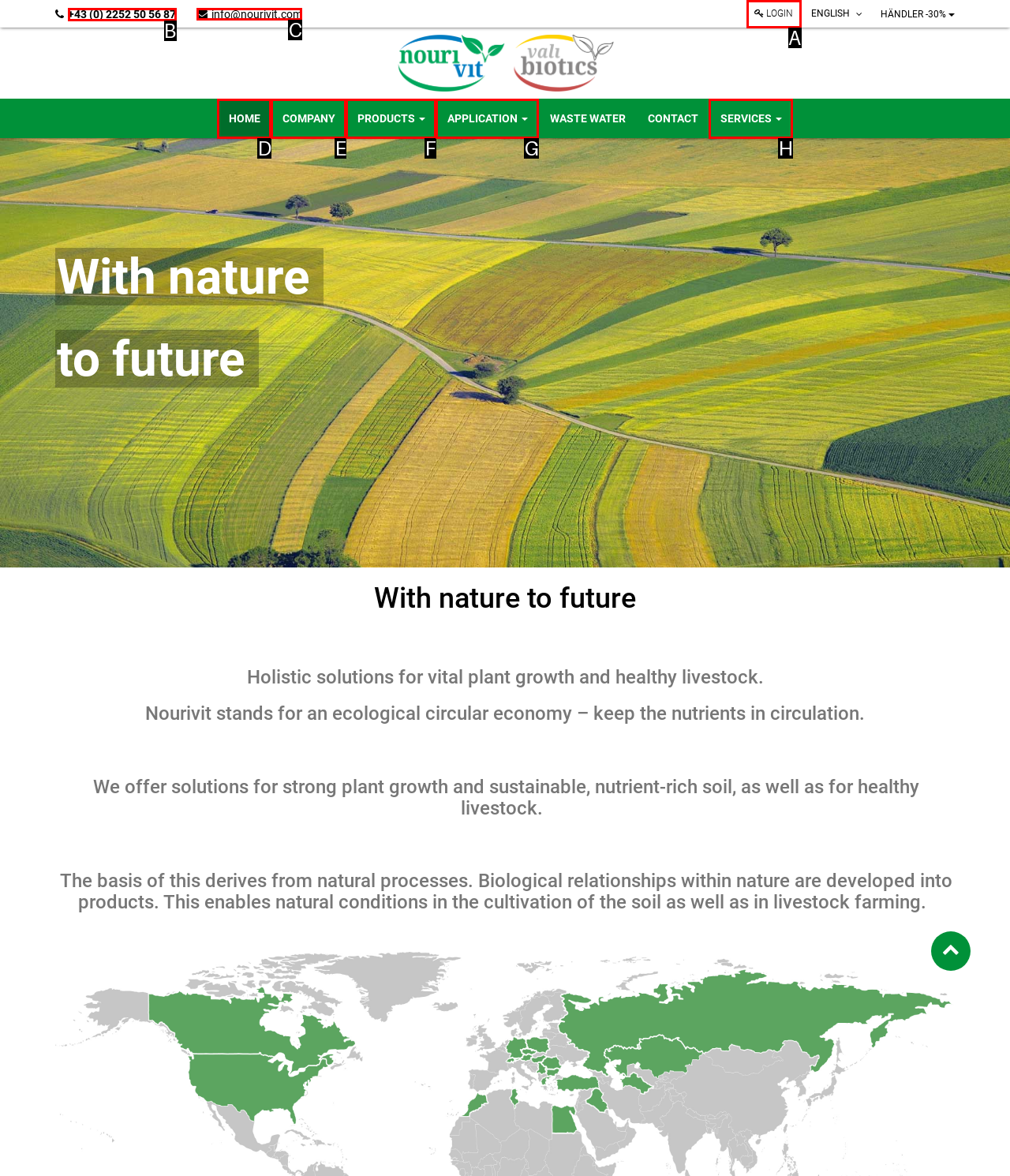To achieve the task: Send an email, indicate the letter of the correct choice from the provided options.

C